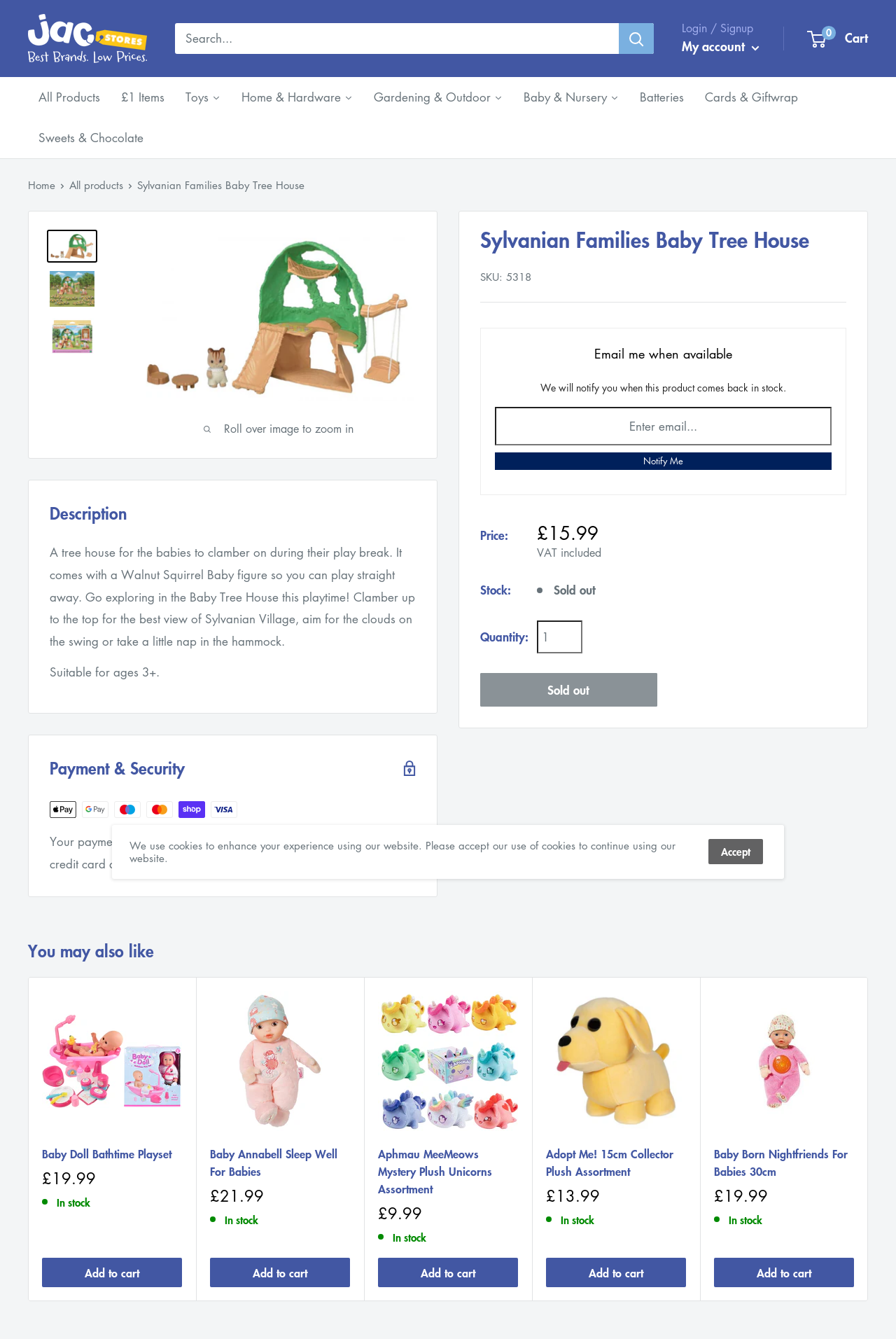Please identify the bounding box coordinates for the region that you need to click to follow this instruction: "Notify me when available".

[0.552, 0.338, 0.928, 0.351]